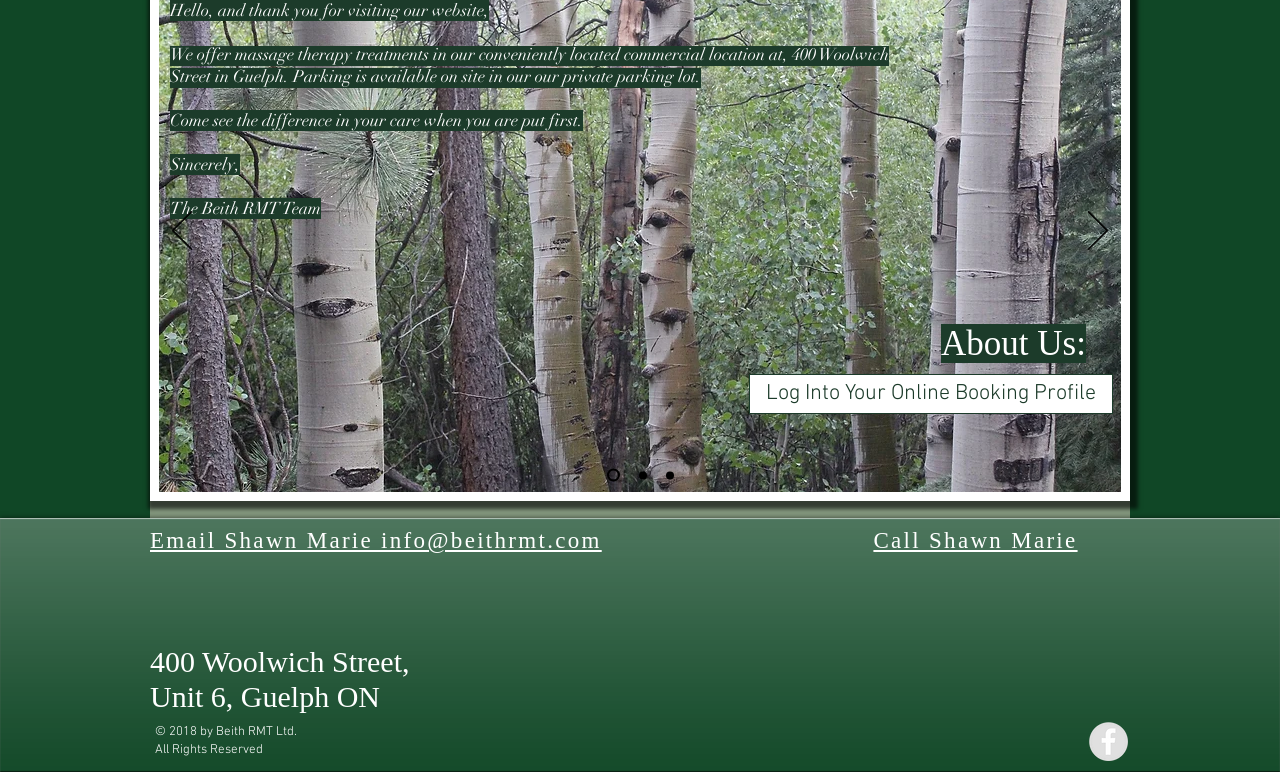Provide the bounding box coordinates of the HTML element this sentence describes: "Call Shawn Marie". The bounding box coordinates consist of four float numbers between 0 and 1, i.e., [left, top, right, bottom].

[0.682, 0.684, 0.842, 0.716]